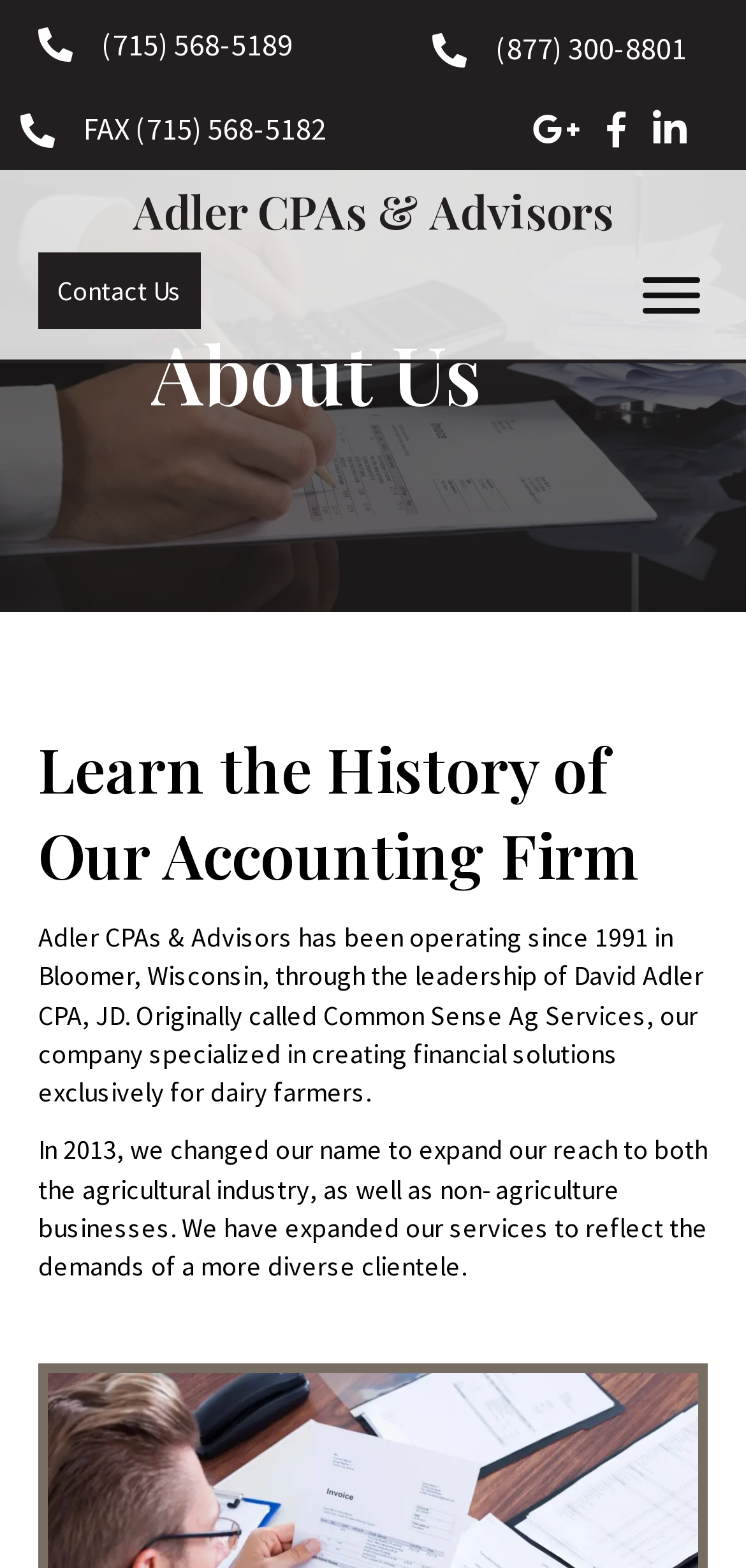Please find the bounding box coordinates in the format (top-left x, top-left y, bottom-right x, bottom-right y) for the given element description. Ensure the coordinates are floating point numbers between 0 and 1. Description: (877) 300-8801

[0.664, 0.018, 0.921, 0.043]